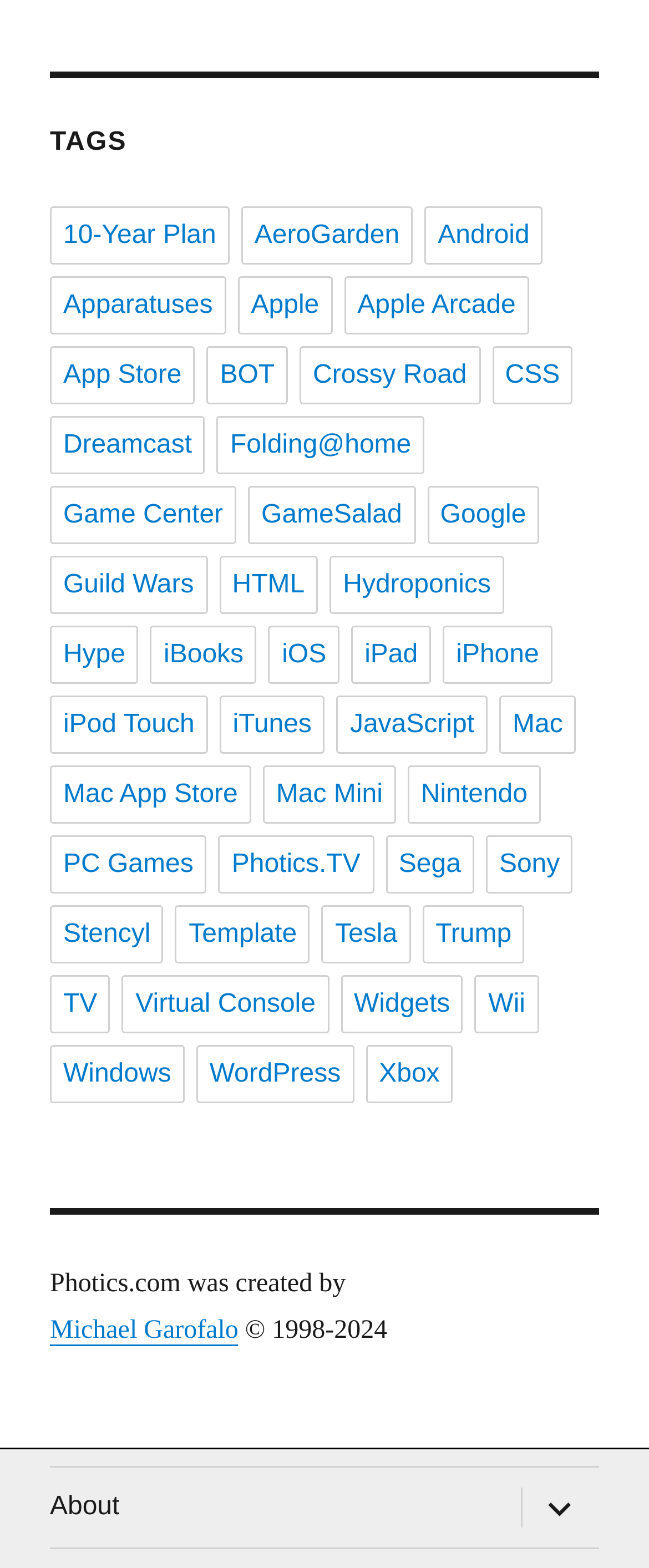Please provide a comprehensive answer to the question below using the information from the image: How many links are under the 'Tags' navigation?

I counted the number of links under the 'Tags' navigation element, which are 47.